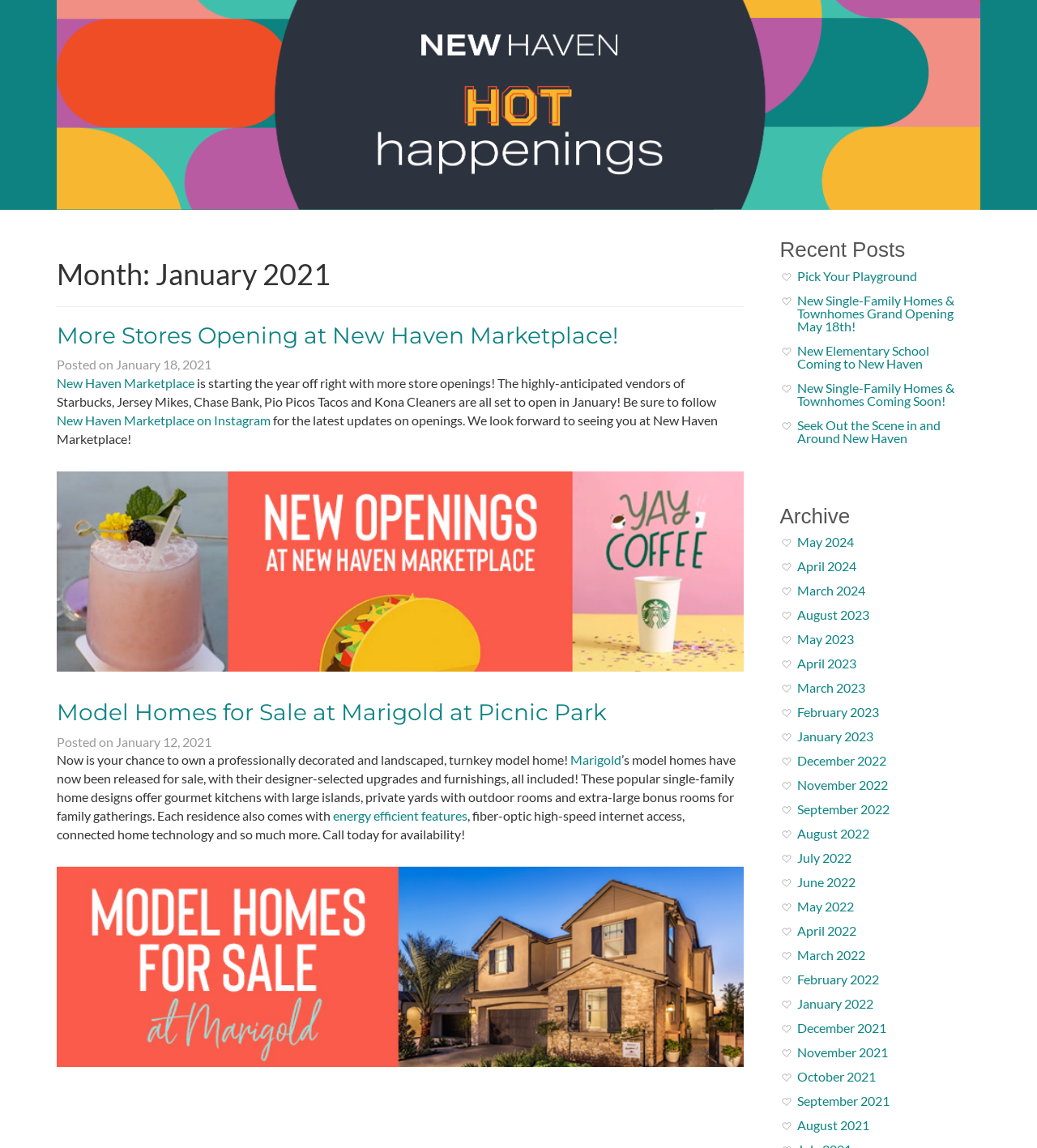What is the name of the community blog?
Based on the image, please offer an in-depth response to the question.

The question asks for the name of the community blog, which can be found in the header section of the webpage. The header section contains the title 'January | 2021 | New Haven Community Blog', from which we can extract the name of the community blog as 'New Haven Community Blog'.